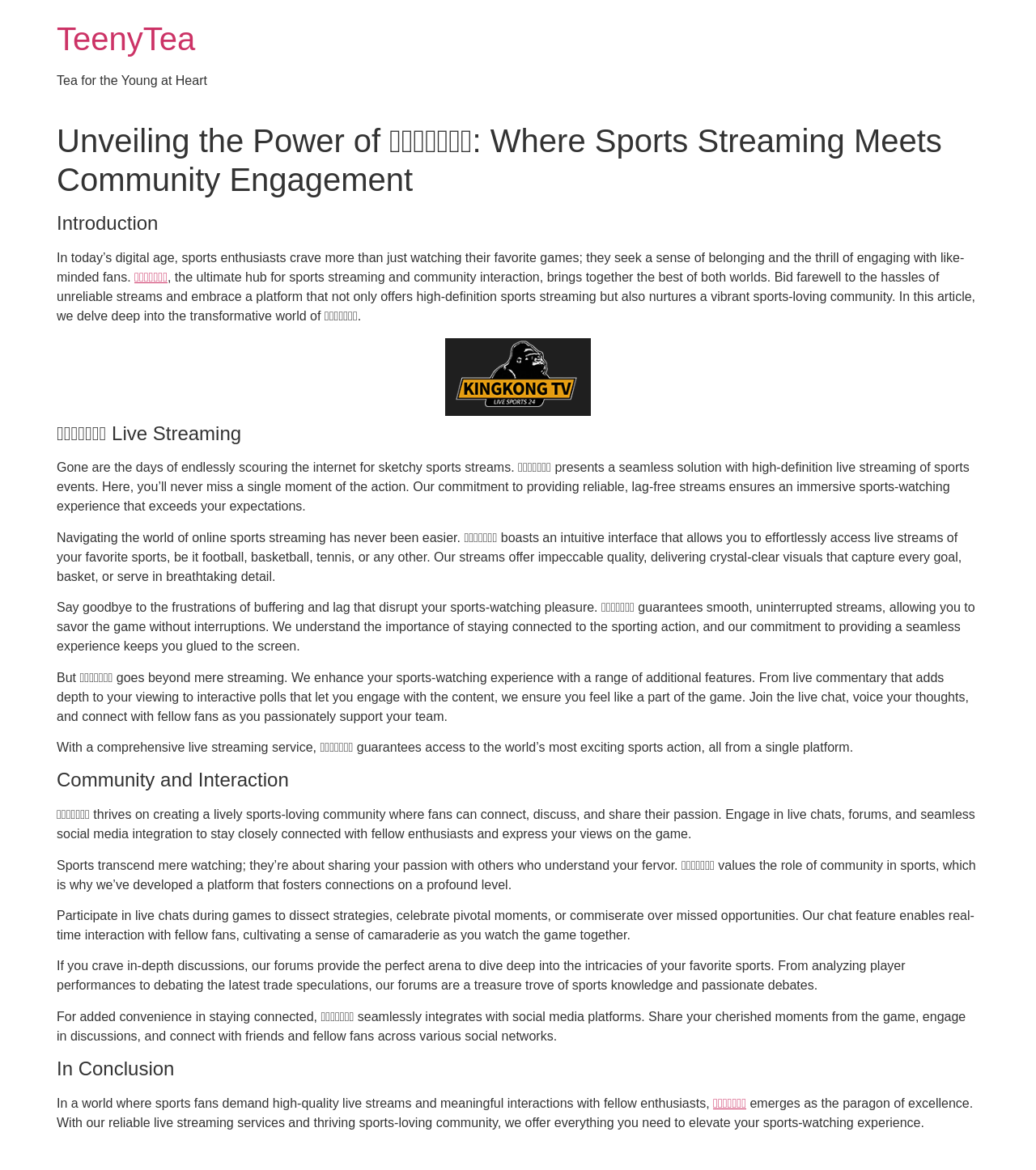Please provide a comprehensive response to the question based on the details in the image: What is the purpose of the live chat feature?

The live chat feature is designed to enable real-time interaction with fellow fans, as mentioned in the text 'Participate in live chats during games to dissect strategies, celebrate pivotal moments, or commiserate over missed opportunities.' This feature fosters a sense of community and connection among sports enthusiasts.